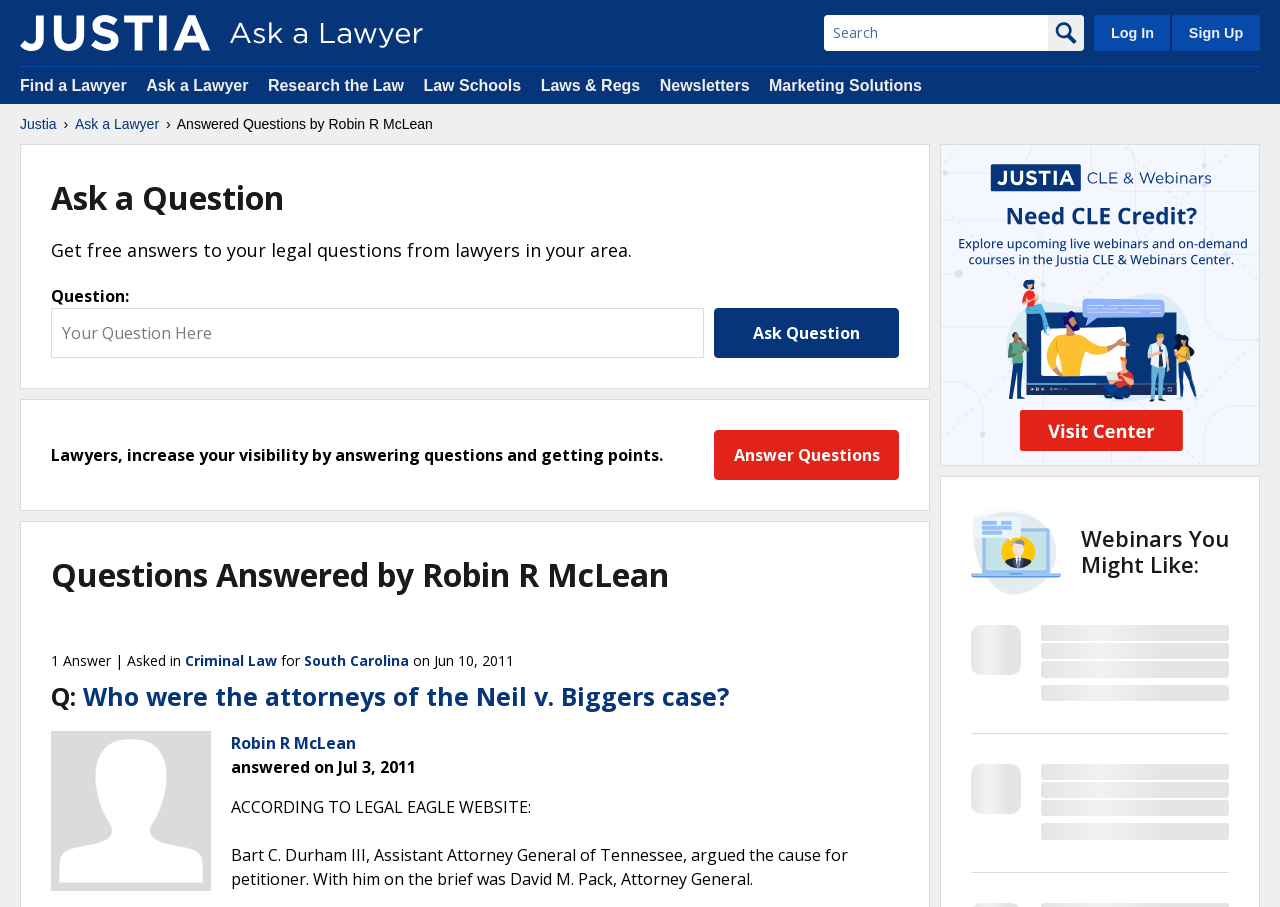Pinpoint the bounding box coordinates of the clickable element needed to complete the instruction: "Find a lawyer". The coordinates should be provided as four float numbers between 0 and 1: [left, top, right, bottom].

[0.016, 0.085, 0.099, 0.104]